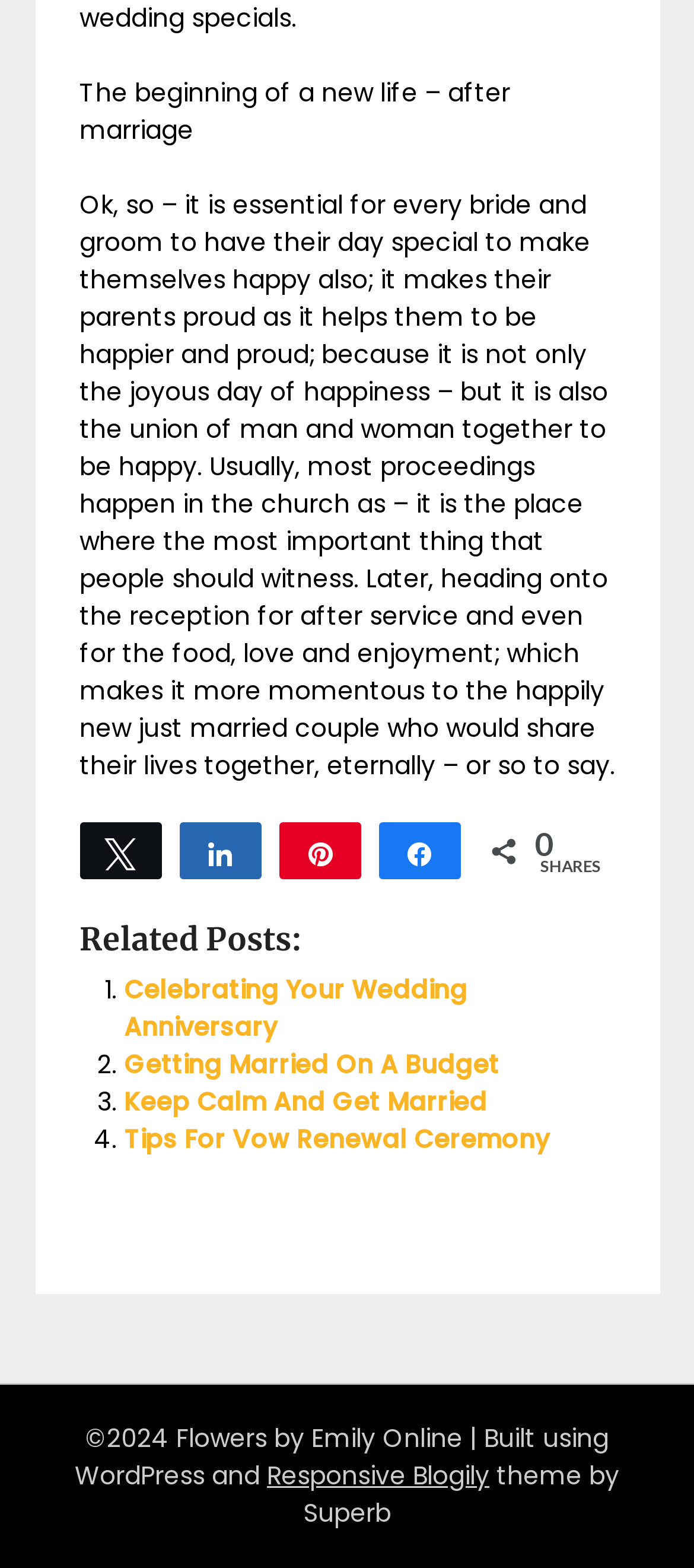What is the name of the theme used to build the website?
Provide a thorough and detailed answer to the question.

The website is built using WordPress and the Responsive Blogily theme, which is mentioned at the bottom of the webpage.